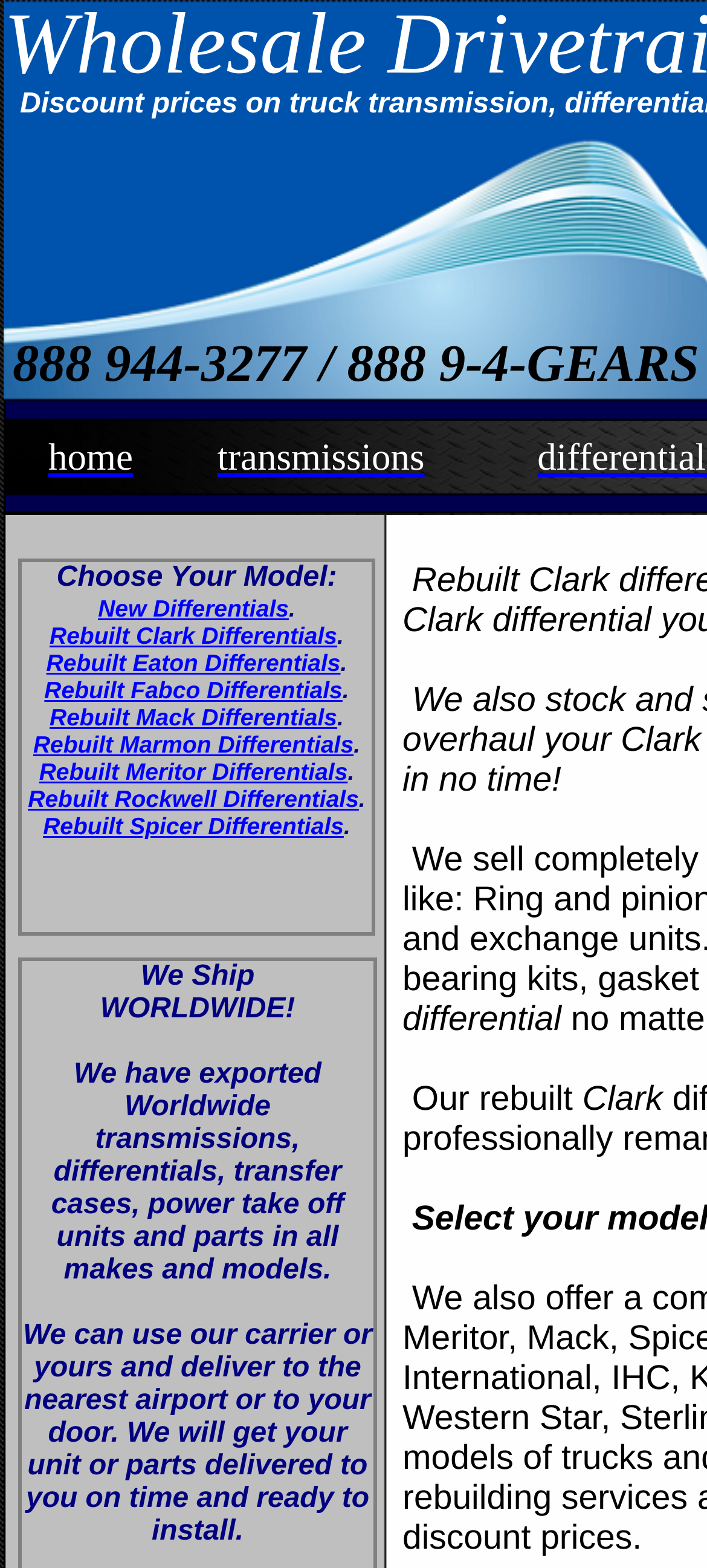Give a concise answer using only one word or phrase for this question:
What is the company's delivery promise?

On-time delivery